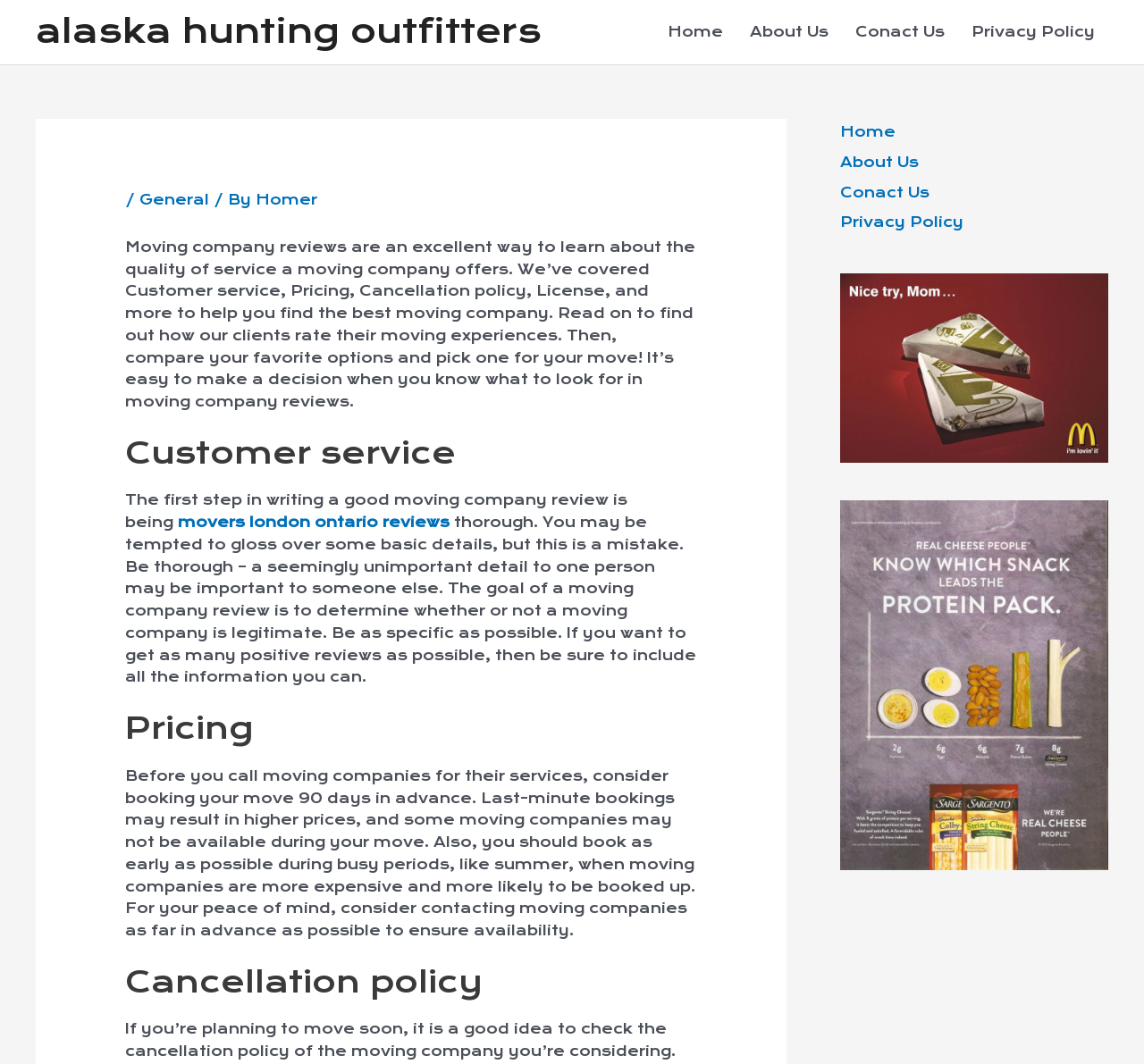Pinpoint the bounding box coordinates of the area that should be clicked to complete the following instruction: "Go to the 'Privacy Policy' page". The coordinates must be given as four float numbers between 0 and 1, i.e., [left, top, right, bottom].

[0.838, 0.0, 0.969, 0.06]